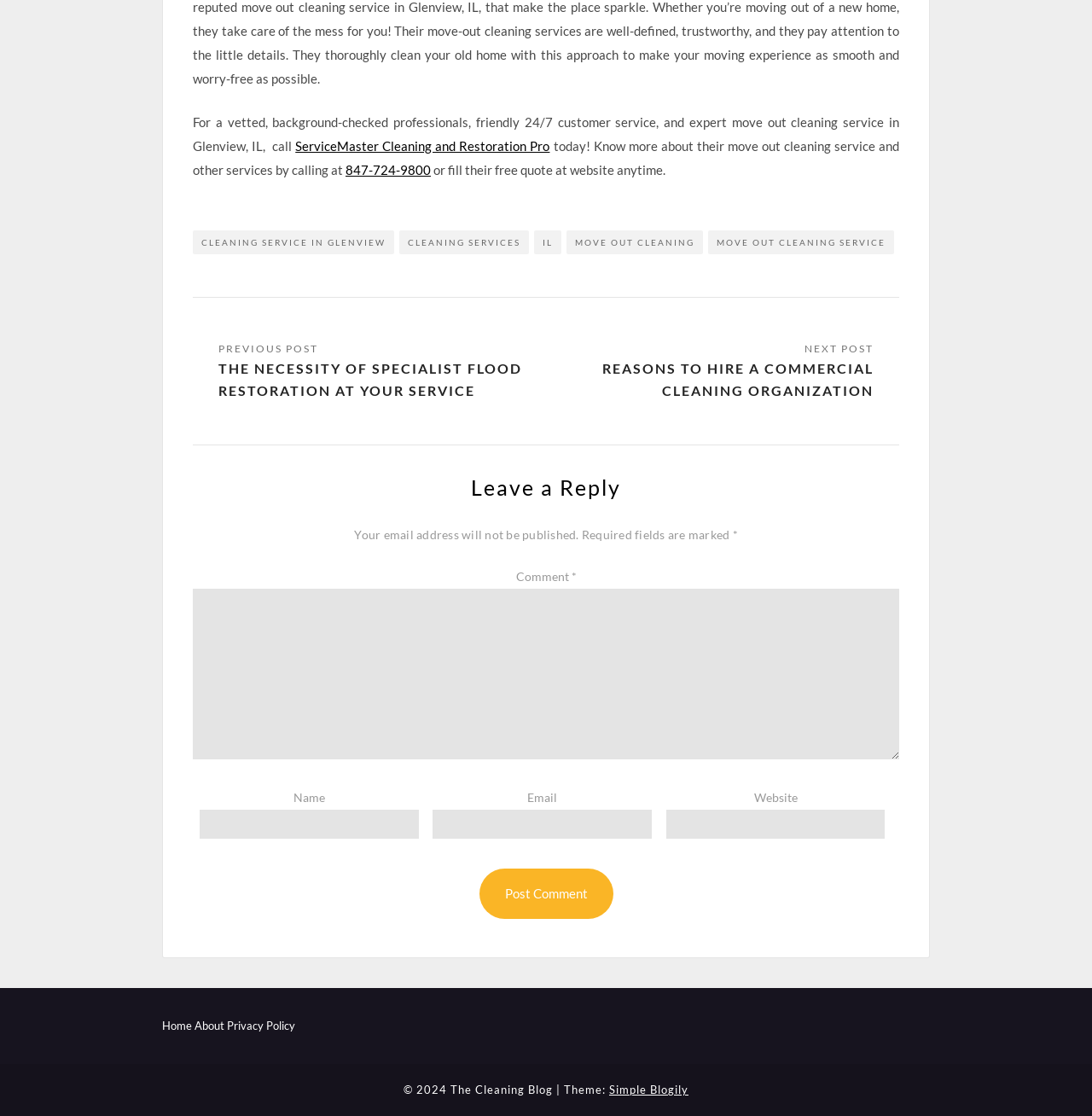Answer the following in one word or a short phrase: 
What is the purpose of the 'Leave a Reply' section?

To comment on the post